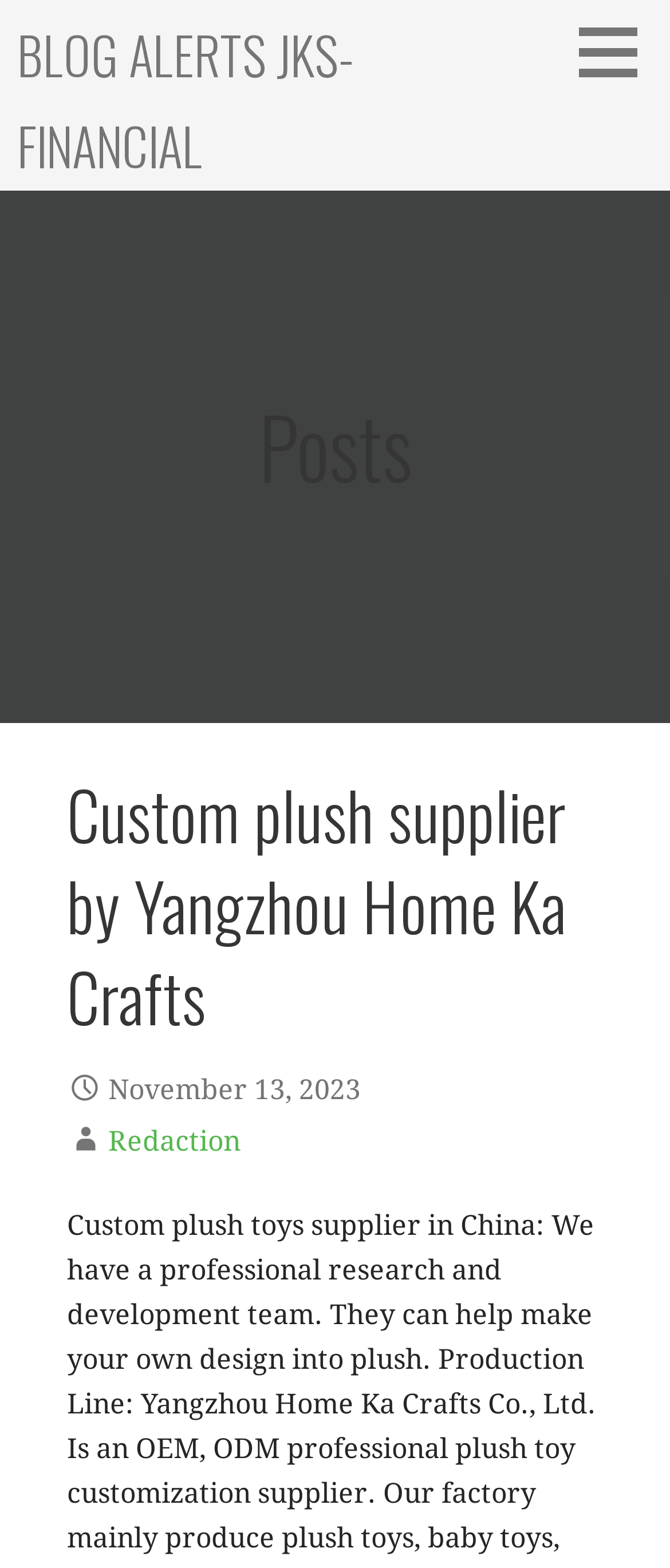Detail the various sections and features of the webpage.

The webpage appears to be a blog page, specifically showcasing a custom plush toys supplier in China. At the top-left corner, there is a "Skip to content" link, allowing users to bypass the navigation menu. On the top-right corner, there is an unnamed button.

The main content area is divided into two sections. The top section features a heading "Posts" and a subheading "Custom plush supplier by Yangzhou Home Ka Crafts", which suggests that the blog post is about the supplier's services. Below this heading, there is a date "November 13, 2023", indicating when the post was published. Next to the date, there is a link labeled "Redaction", which may lead to an edited version of the post or related content.

The overall layout of the webpage is simple, with a clear hierarchy of headings and content. The use of headings and links helps to organize the information and make it easily accessible to users.